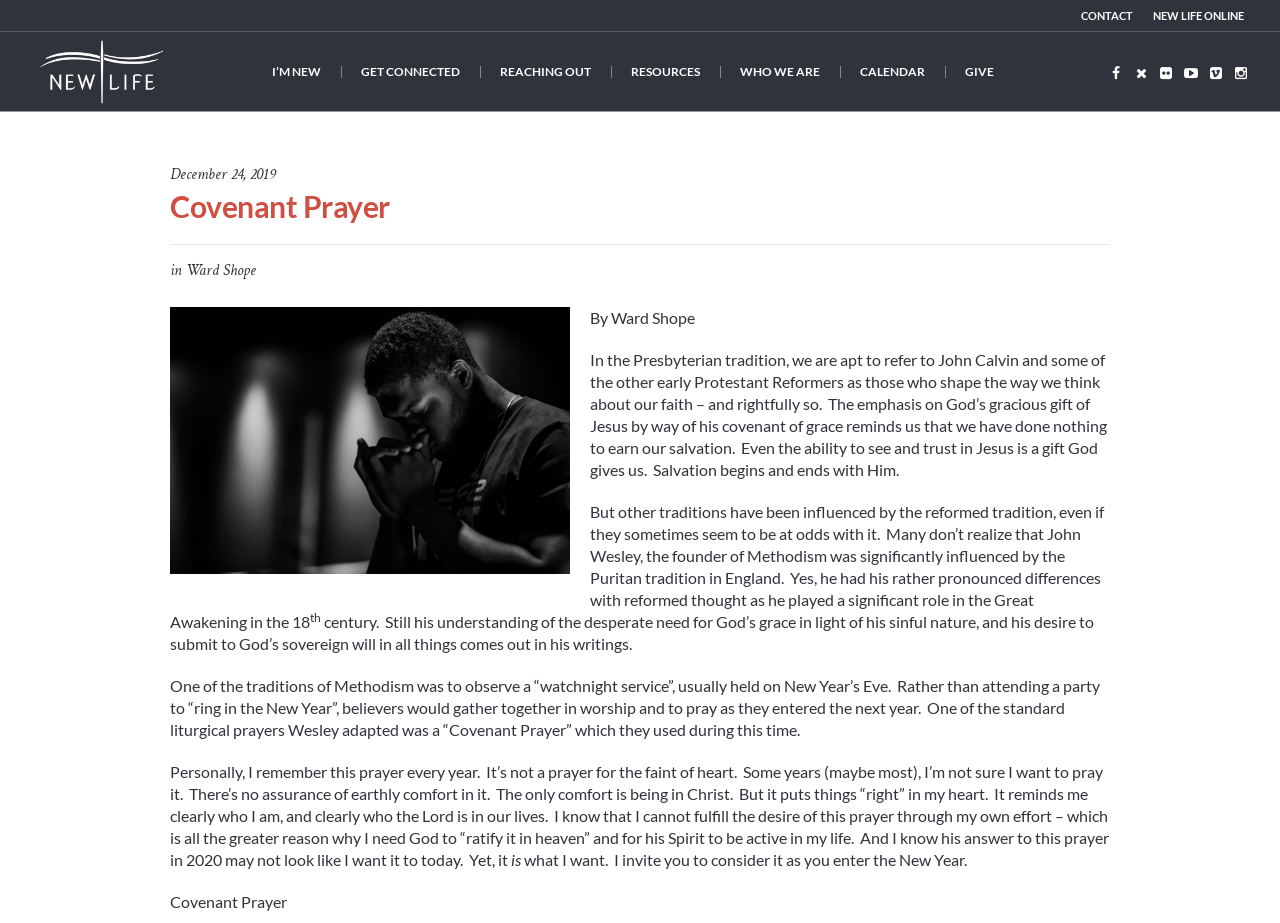Pinpoint the bounding box coordinates of the element to be clicked to execute the instruction: "Click the CONTACT link".

[0.837, 0.0, 0.893, 0.034]